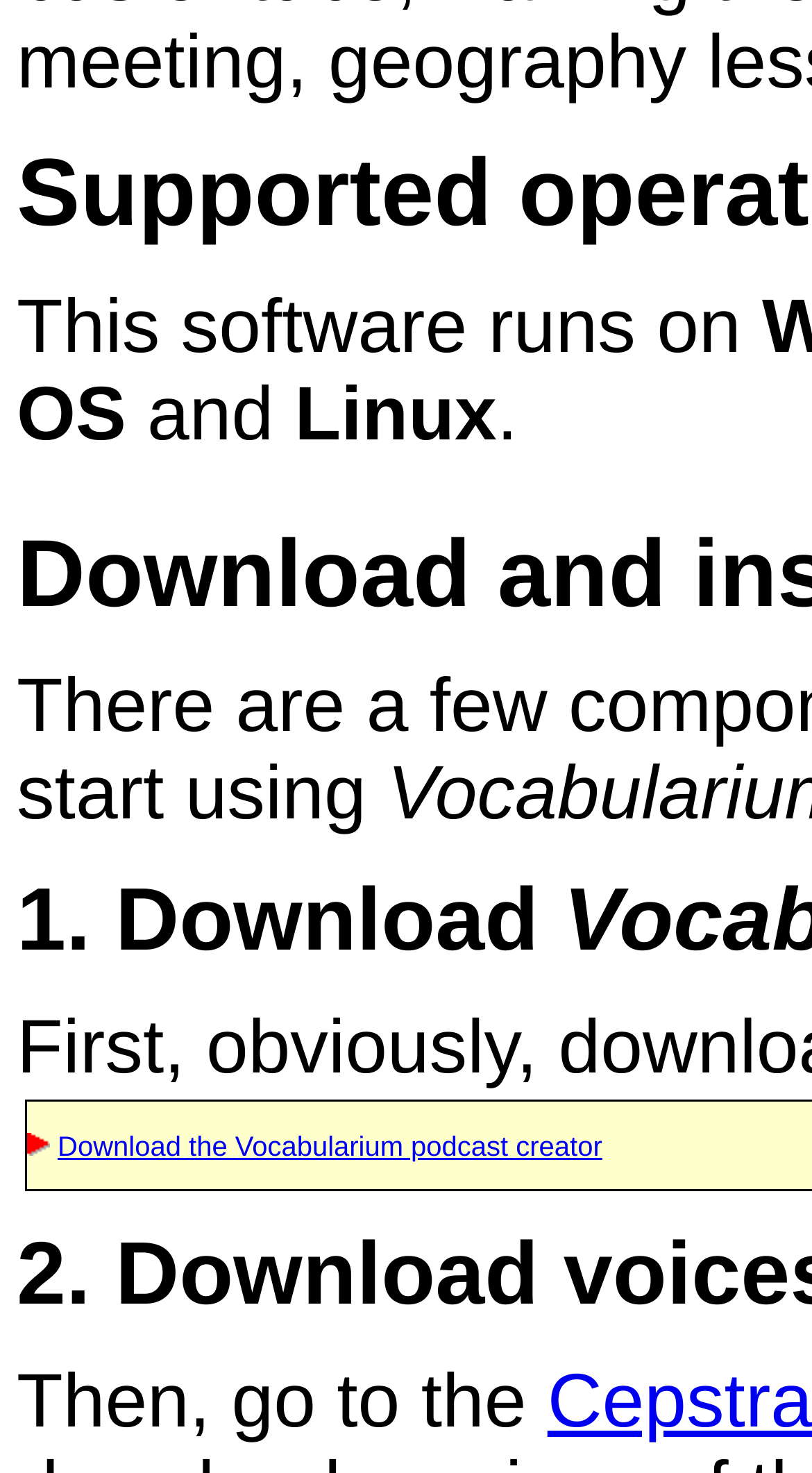What operating system does the software run on? Based on the screenshot, please respond with a single word or phrase.

Linux